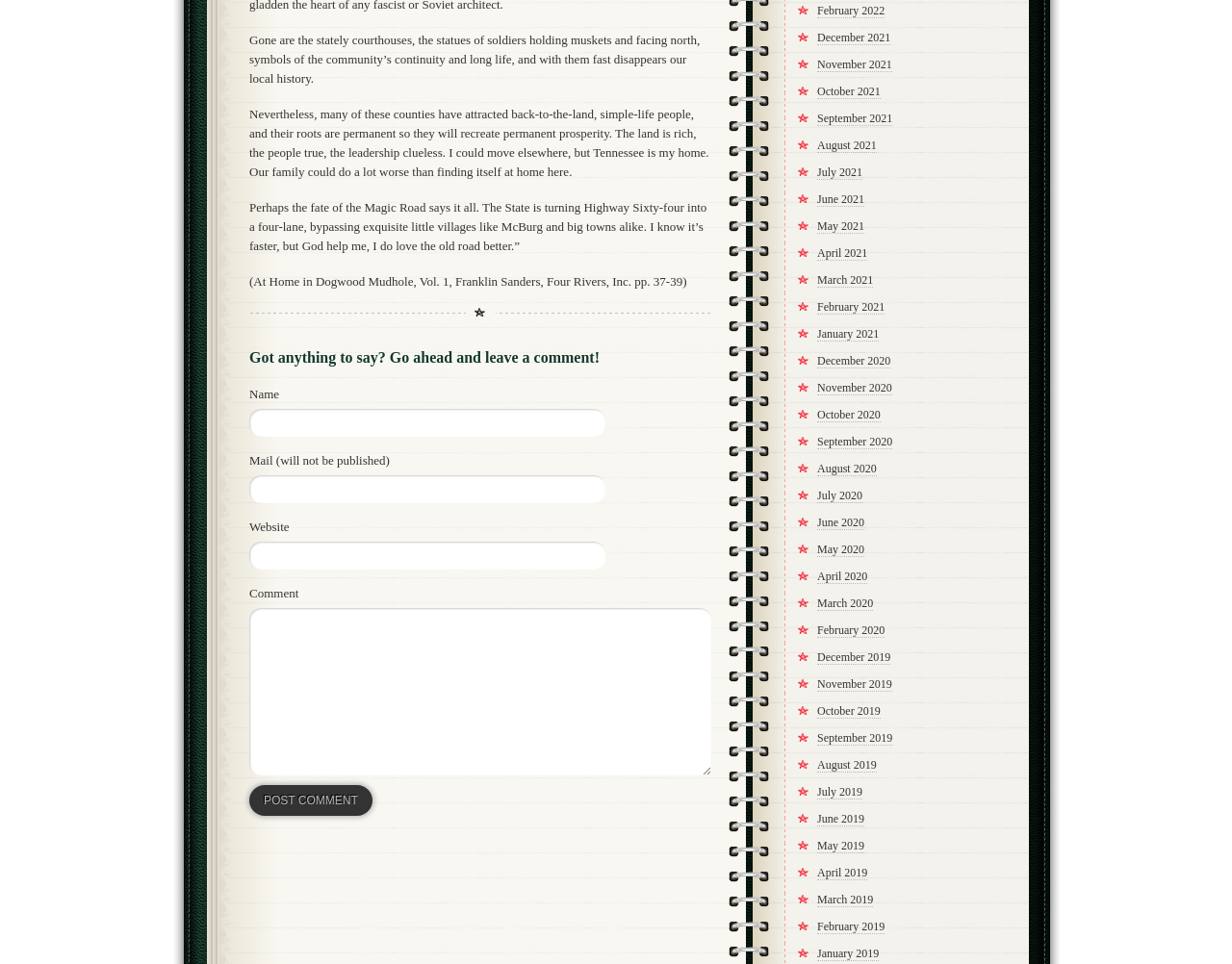Please identify the bounding box coordinates of the region to click in order to complete the given instruction: "Contact Us". The coordinates should be four float numbers between 0 and 1, i.e., [left, top, right, bottom].

None